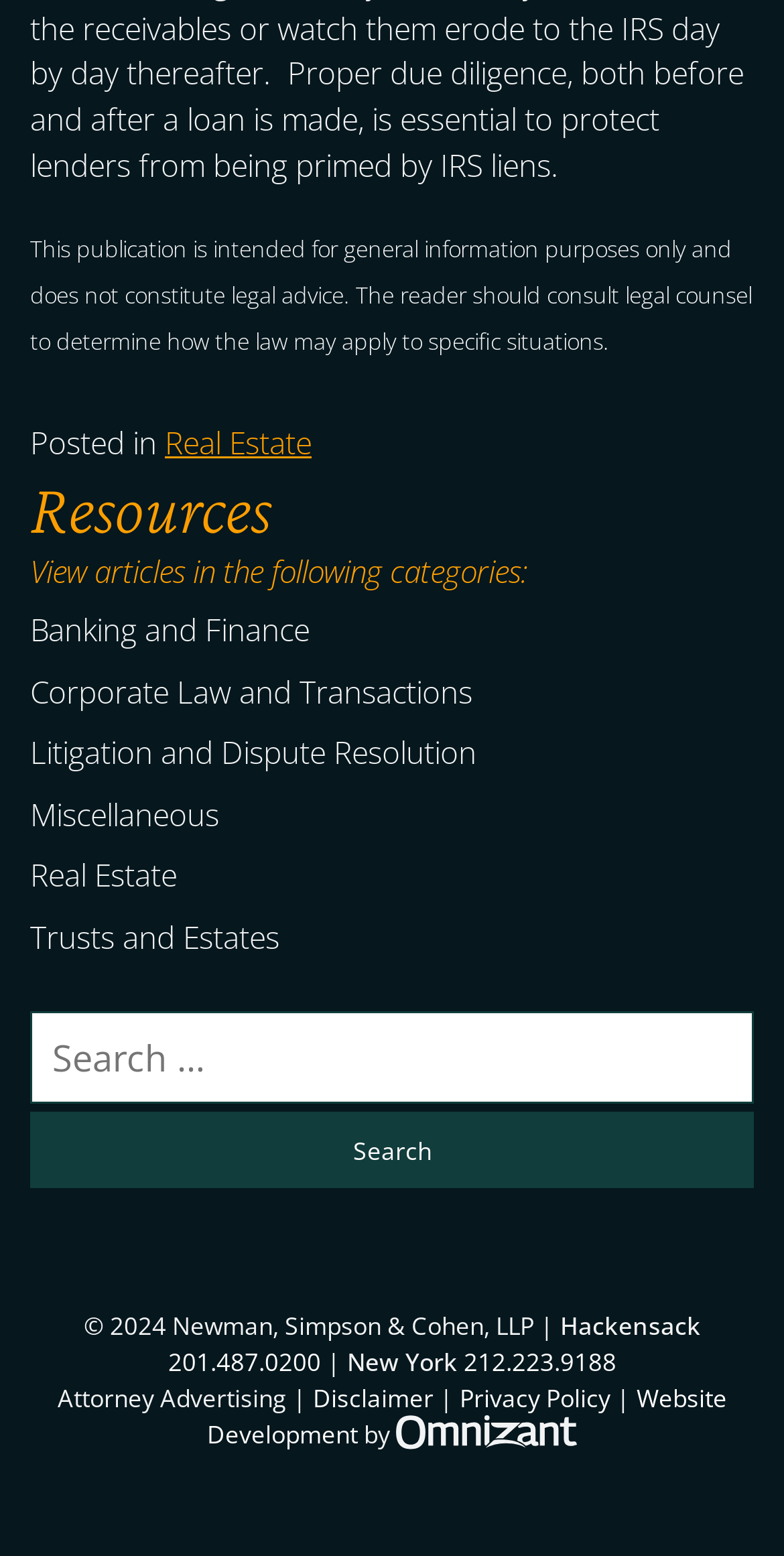Could you indicate the bounding box coordinates of the region to click in order to complete this instruction: "Contact us through 201.487.0200".

[0.214, 0.864, 0.409, 0.885]